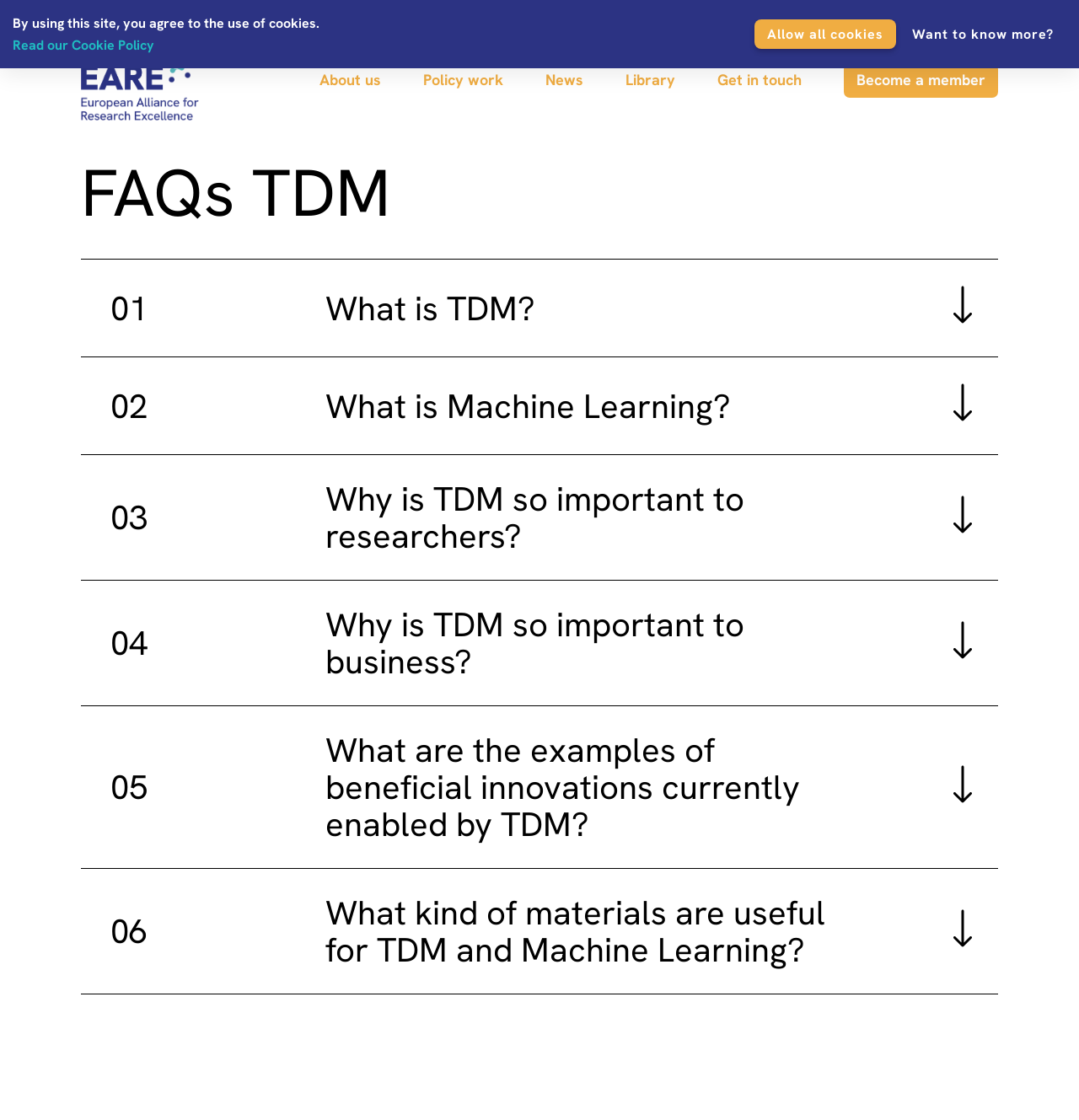Can you find the bounding box coordinates of the area I should click to execute the following instruction: "Learn about Policy work"?

[0.392, 0.062, 0.466, 0.081]